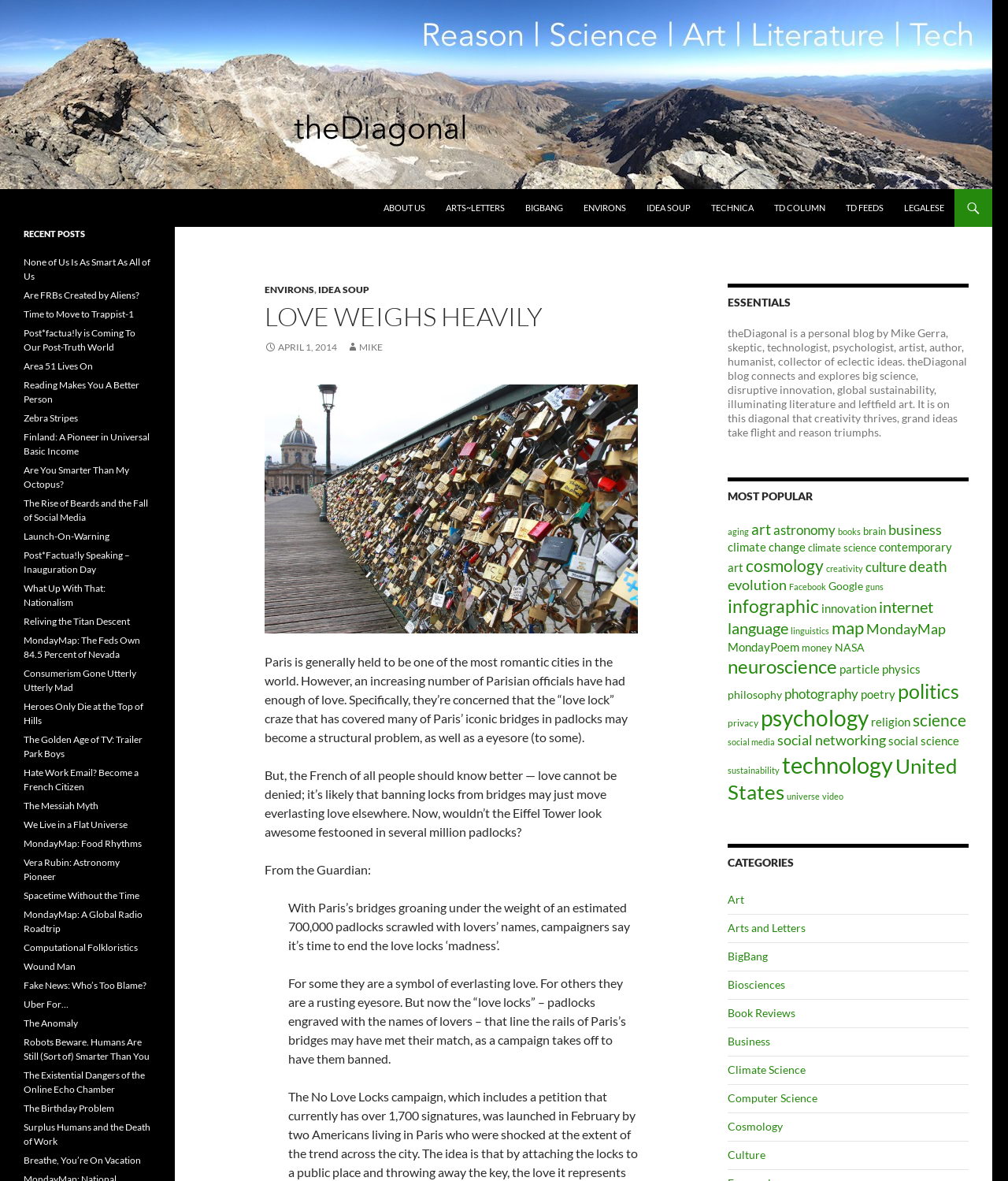Please give the bounding box coordinates of the area that should be clicked to fulfill the following instruction: "View the first related post". The coordinates should be in the format of four float numbers from 0 to 1, i.e., [left, top, right, bottom].

None